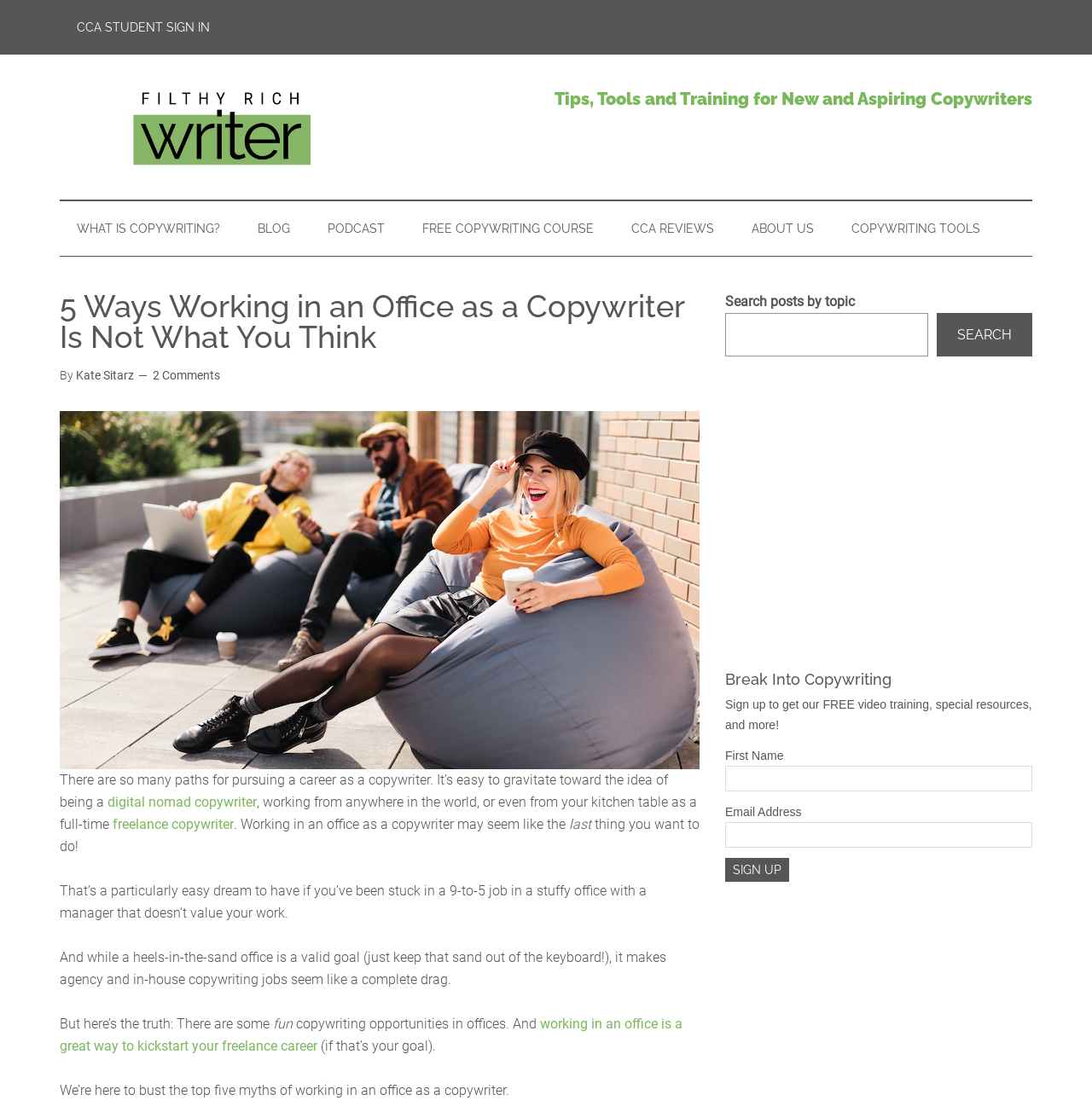Provide the bounding box coordinates for the UI element described in this sentence: "parent_node: Email Address name="fields[email]"". The coordinates should be four float values between 0 and 1, i.e., [left, top, right, bottom].

[0.664, 0.735, 0.945, 0.758]